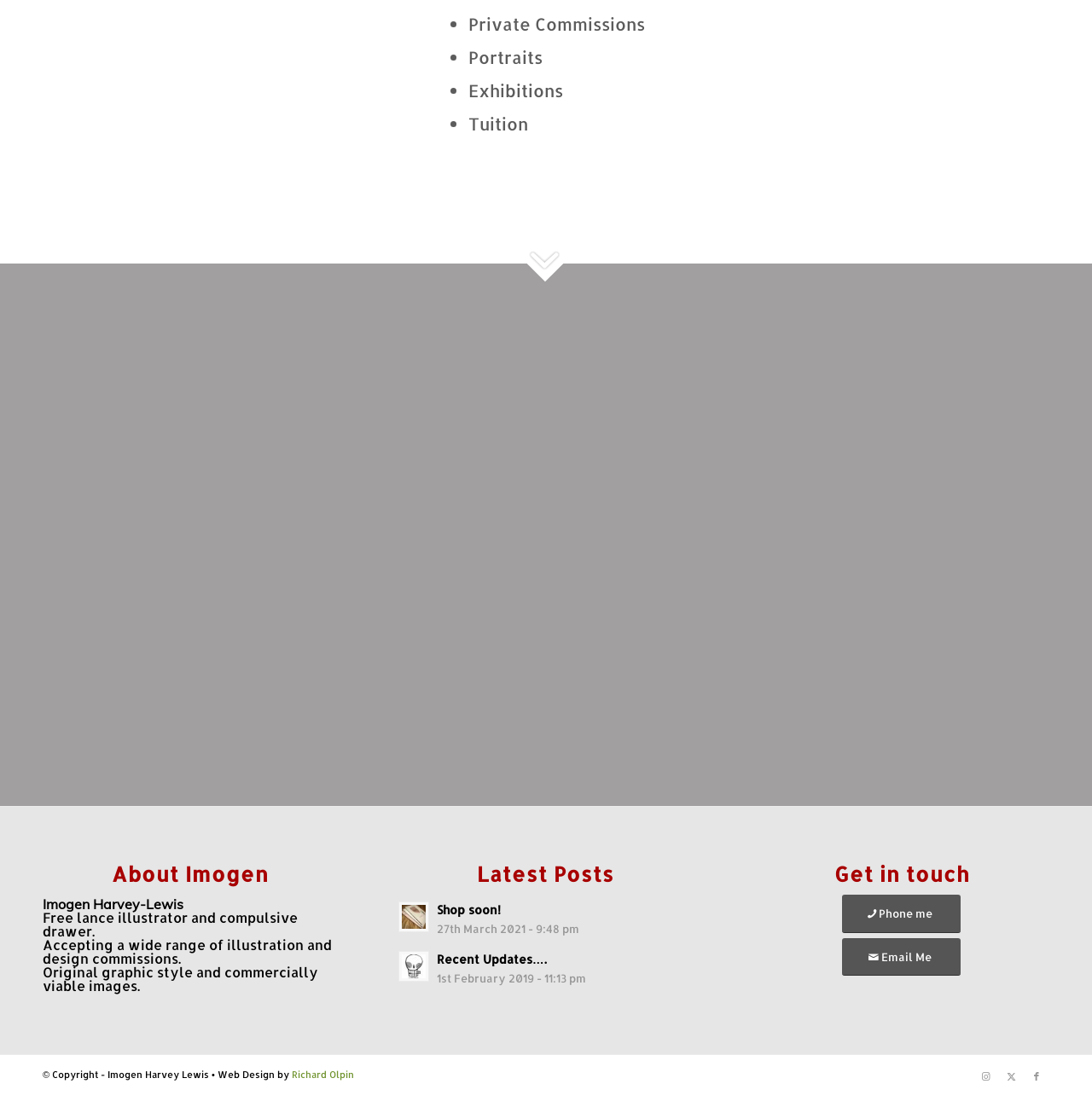What is the latest post date?
Using the image as a reference, answer the question in detail.

The answer can be found in the 'Latest Posts' section, where the text '27th March 2021 - 9:48 pm' is displayed as the latest post date.